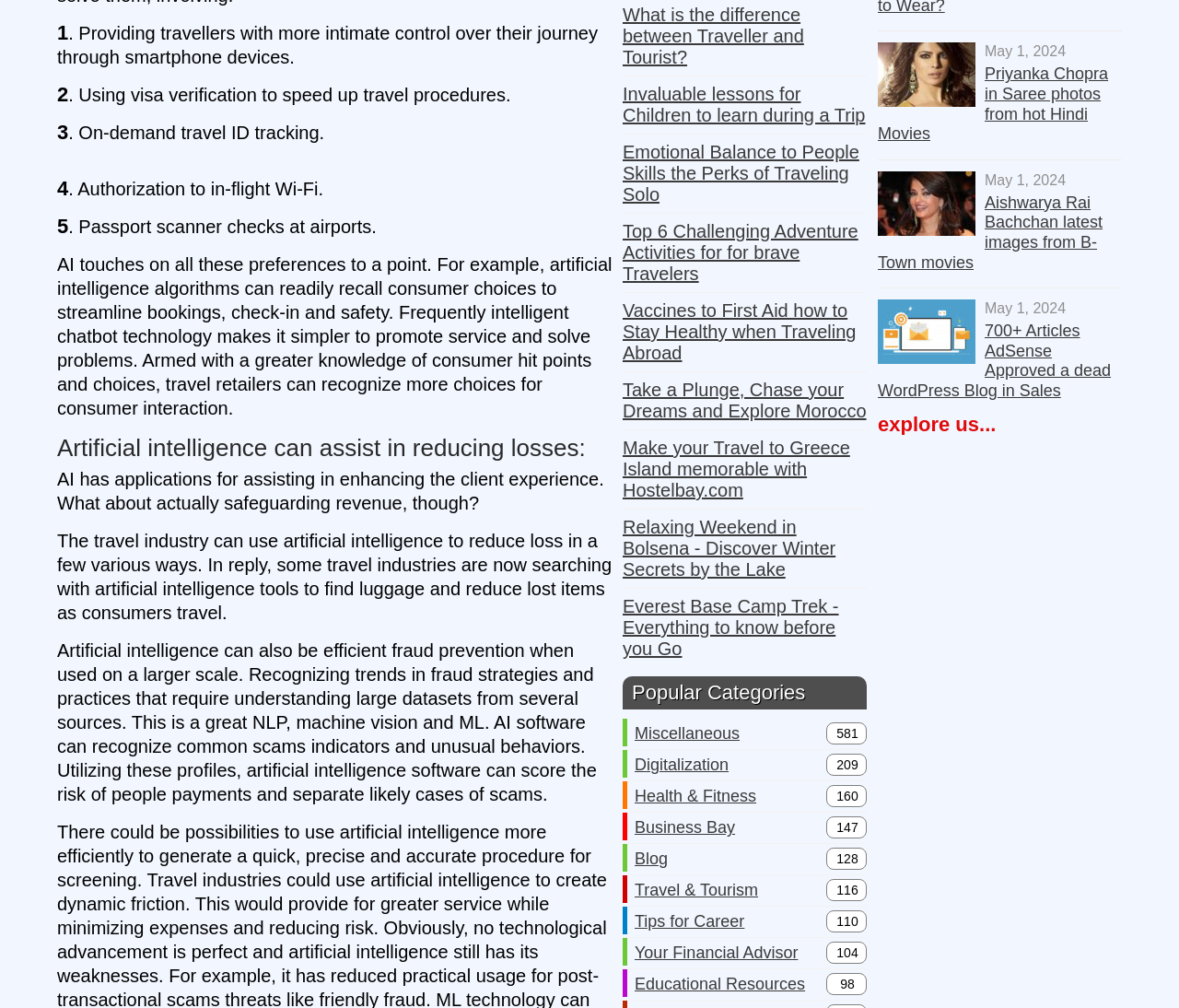Determine the coordinates of the bounding box for the clickable area needed to execute this instruction: "Check 'Popular Categories'".

[0.528, 0.671, 0.735, 0.704]